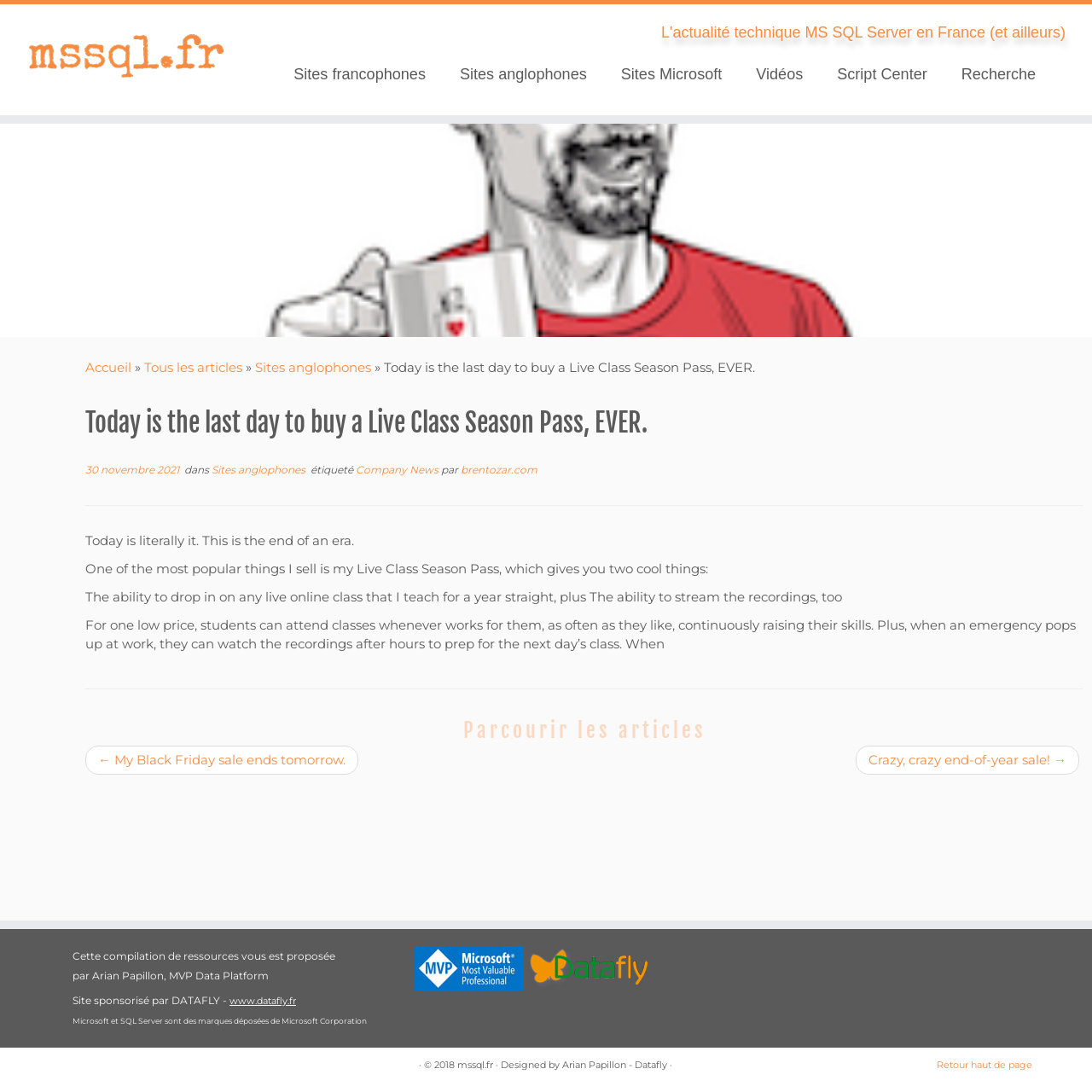Identify the bounding box coordinates of the clickable section necessary to follow the following instruction: "Click on the 'mssql.fr | L'actualité technique MS SQL Server en France (et ailleurs)' link". The coordinates should be presented as four float numbers from 0 to 1, i.e., [left, top, right, bottom].

[0.0, 0.012, 0.231, 0.09]